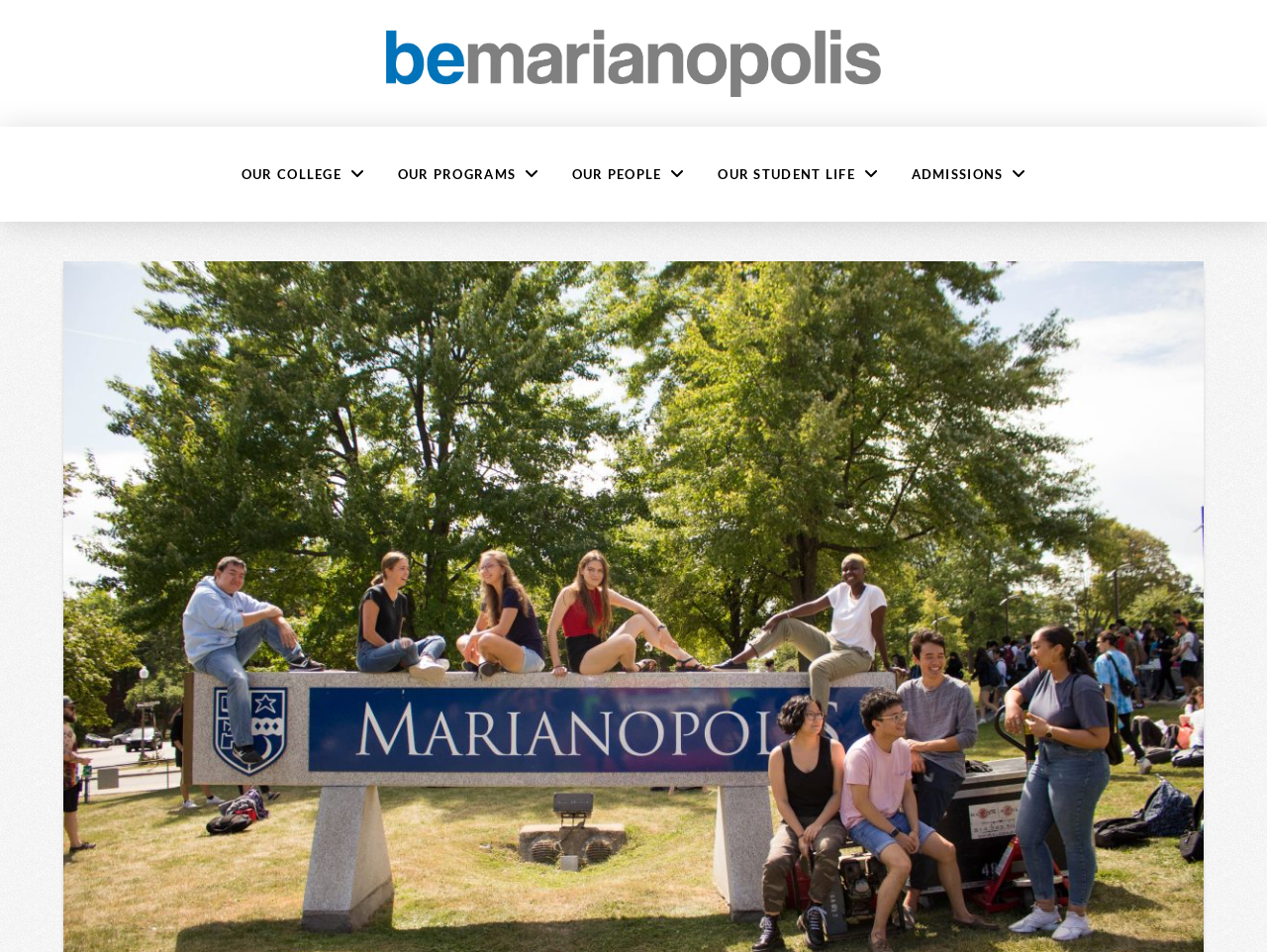Please respond to the question using a single word or phrase:
What is the main theme of the webpage?

College orientation